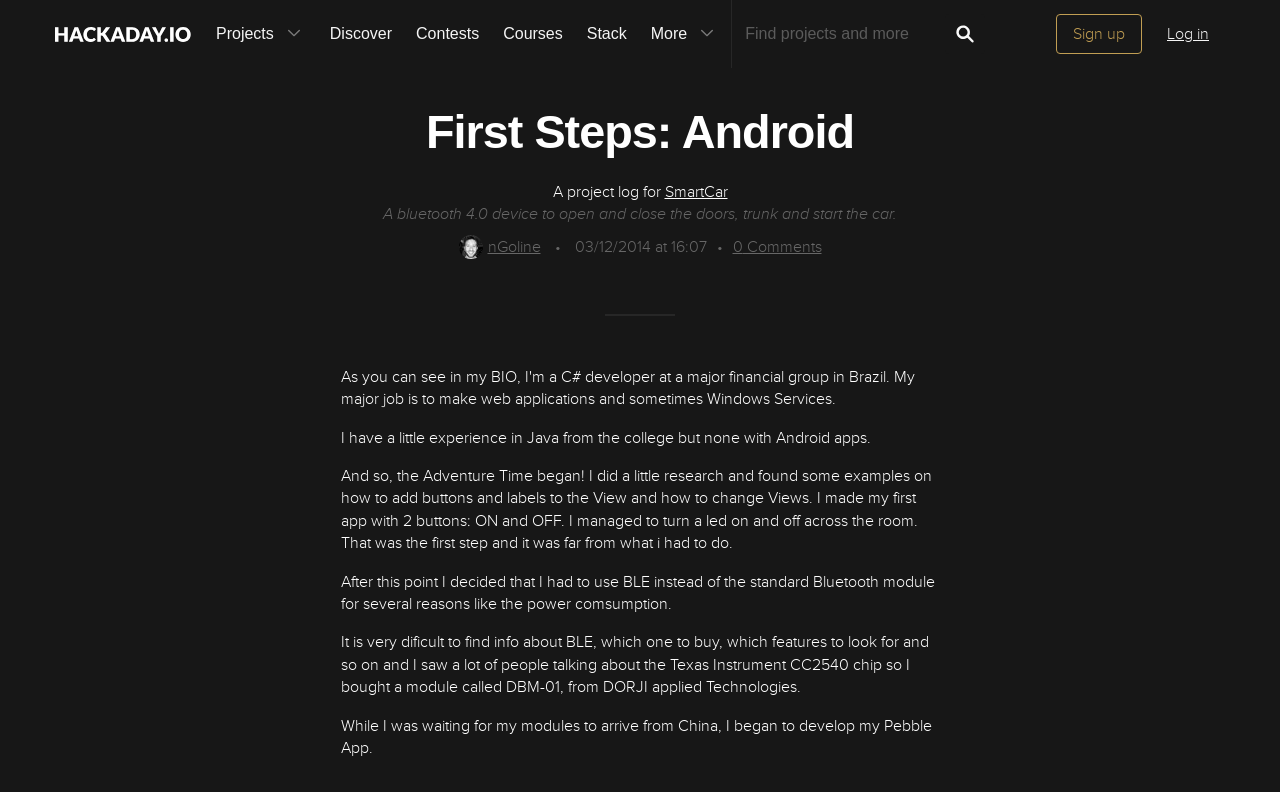Provide the bounding box coordinates in the format (top-left x, top-left y, bottom-right x, bottom-right y). All values are floating point numbers between 0 and 1. Determine the bounding box coordinate of the UI element described as: Sign up

[0.825, 0.018, 0.892, 0.068]